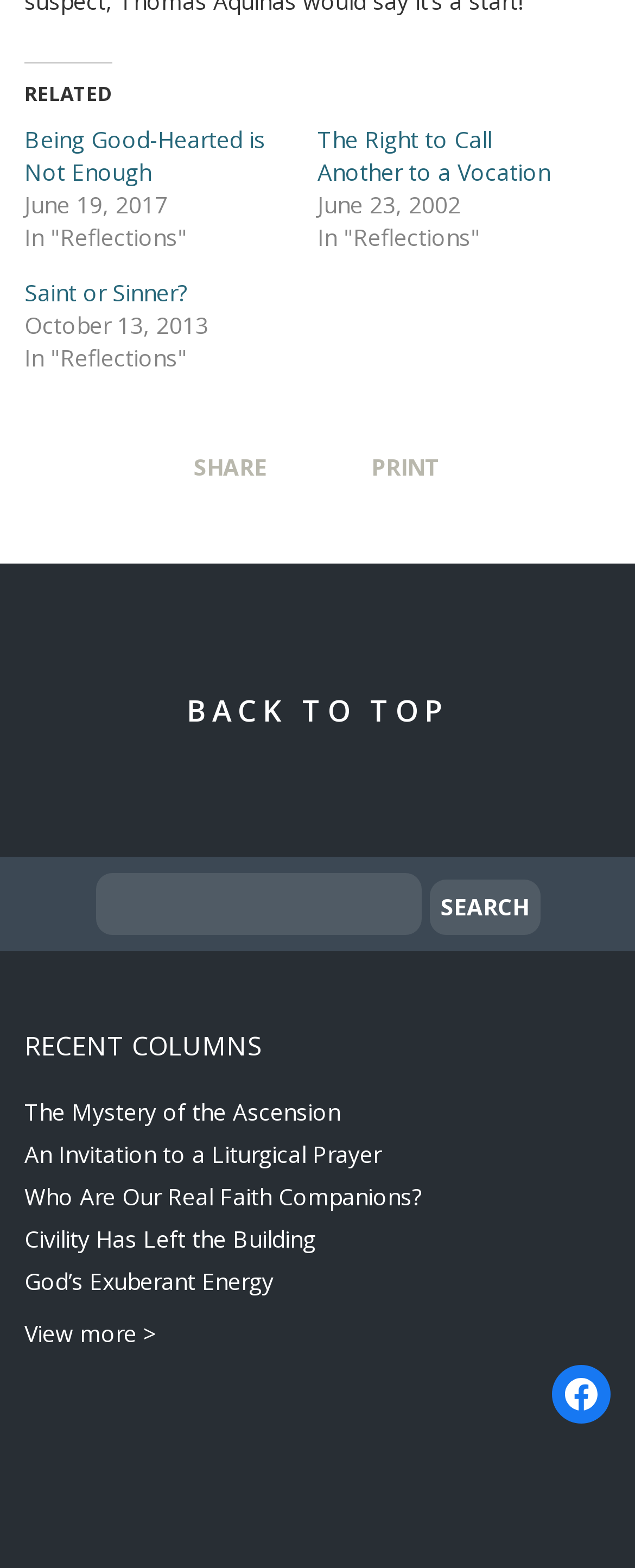Please specify the bounding box coordinates for the clickable region that will help you carry out the instruction: "Visit Ron Rolheiser, OMI Facebook Page".

[0.869, 0.87, 0.962, 0.907]